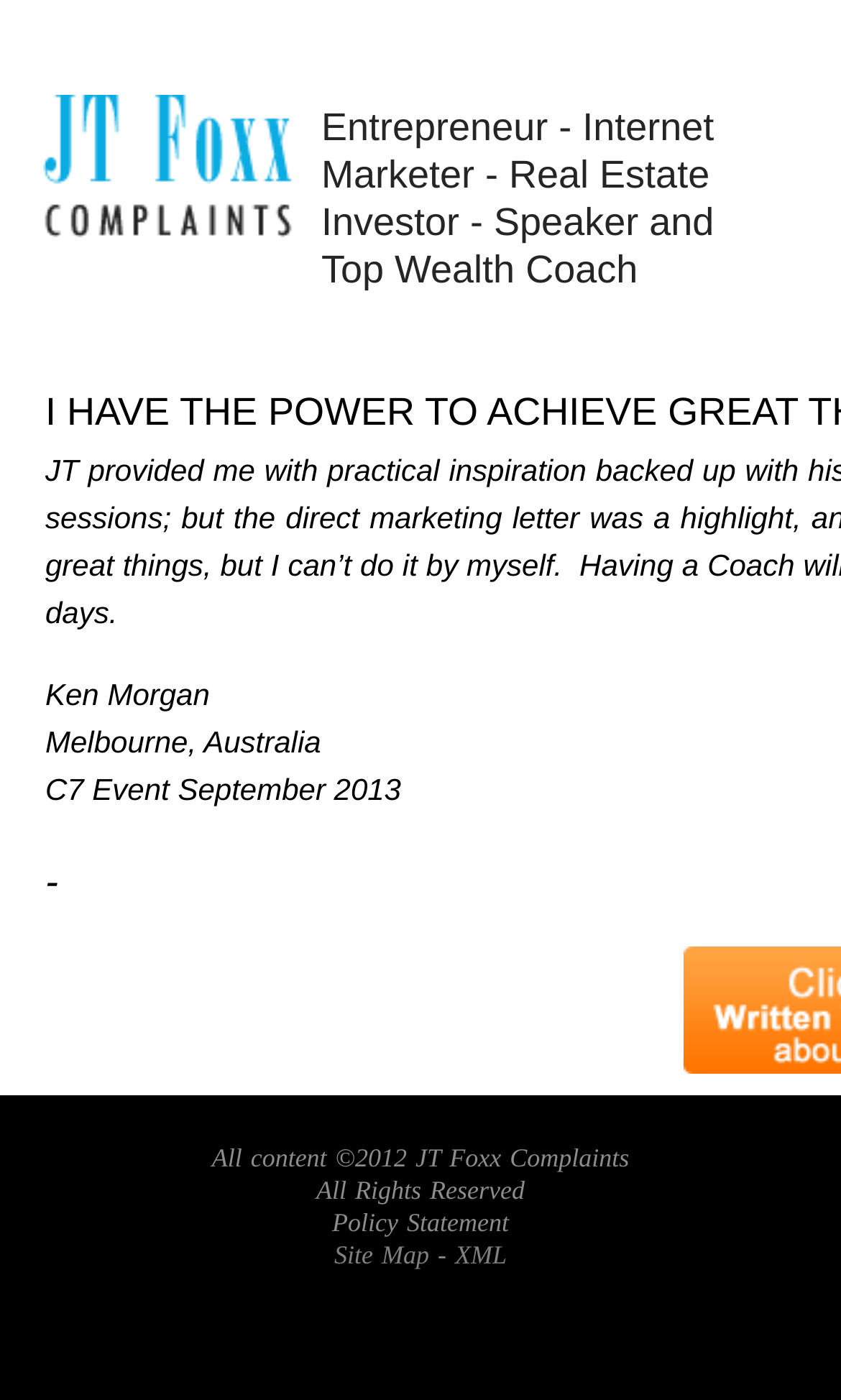What is the event mentioned on the webpage?
Analyze the image and deliver a detailed answer to the question.

The static text element 'C7 Event September 2013' suggests that the event mentioned on the webpage is the C7 Event, which took place in September 2013.